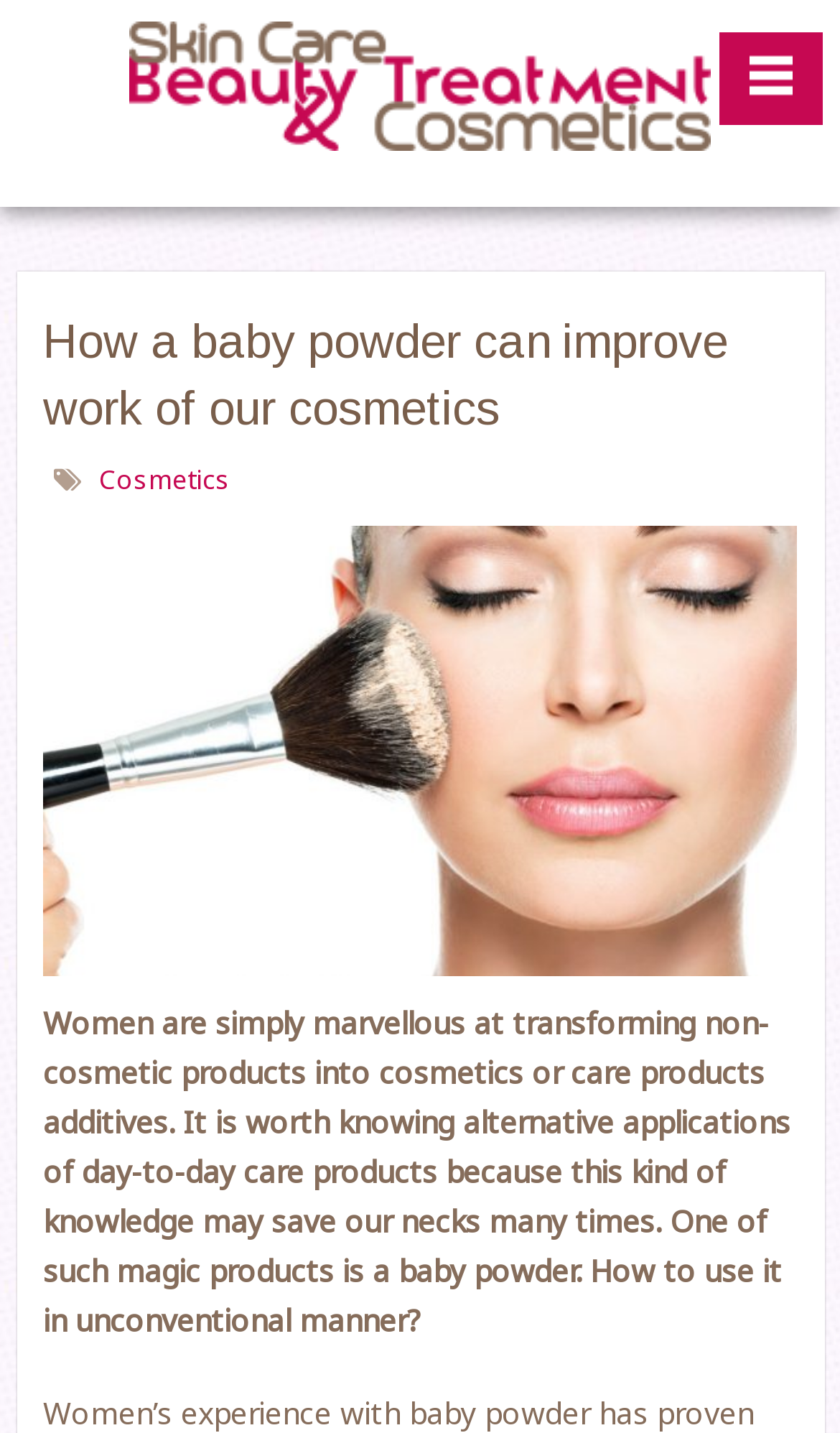What is the alternative use of baby powder mentioned on the webpage?
Provide a detailed and extensive answer to the question.

The static text element on the webpage mentions that women are good at transforming non-cosmetic products into cosmetics or care products additives, and it gives the example of baby powder being used in an unconventional manner. This implies that the alternative use of baby powder mentioned on the webpage is in cosmetics.